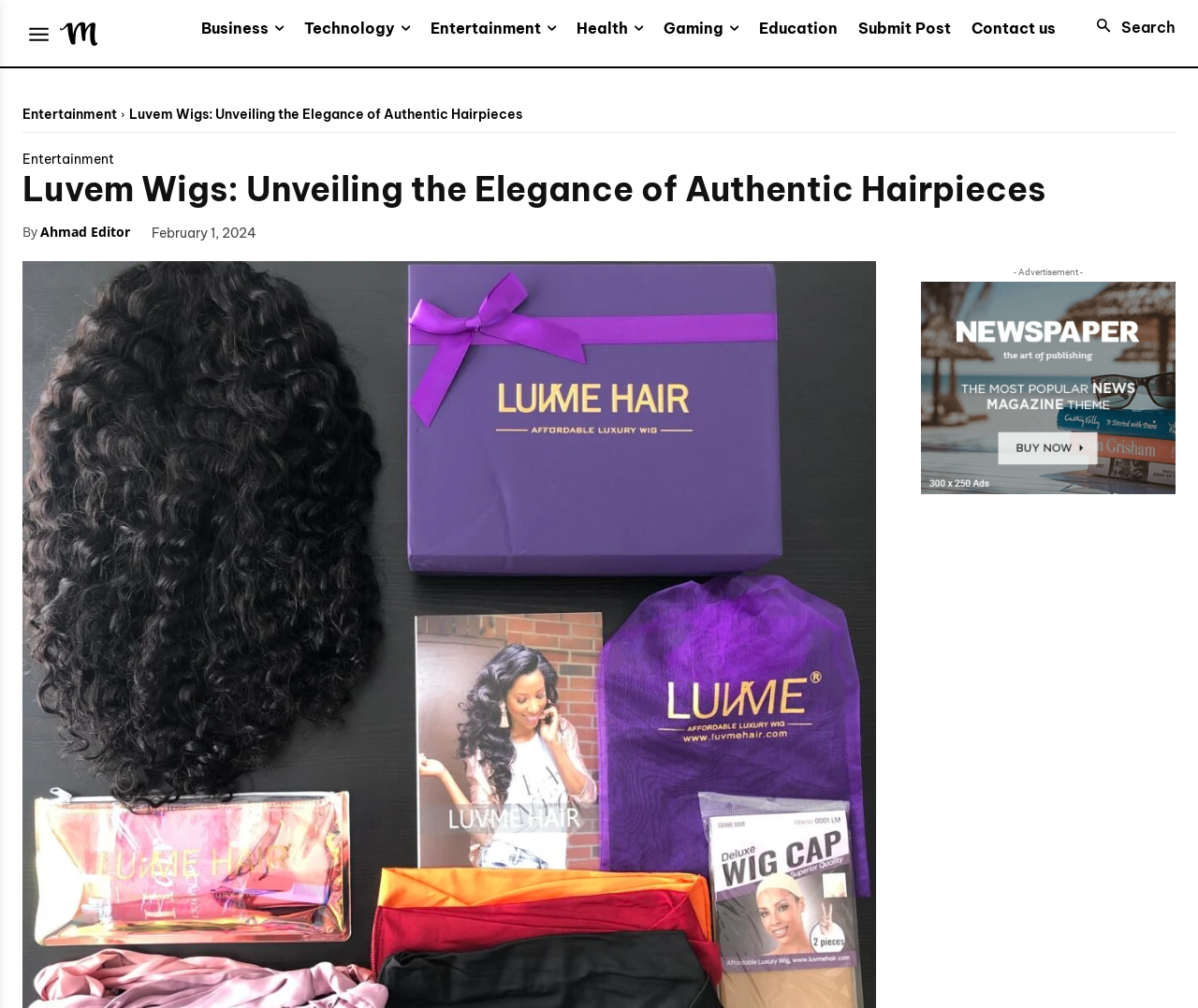Based on the element description parent_node: - Advertisement -, identify the bounding box of the UI element in the given webpage screenshot. The coordinates should be in the format (top-left x, top-left y, bottom-right x, bottom-right y) and must be between 0 and 1.

[0.769, 0.28, 0.981, 0.49]